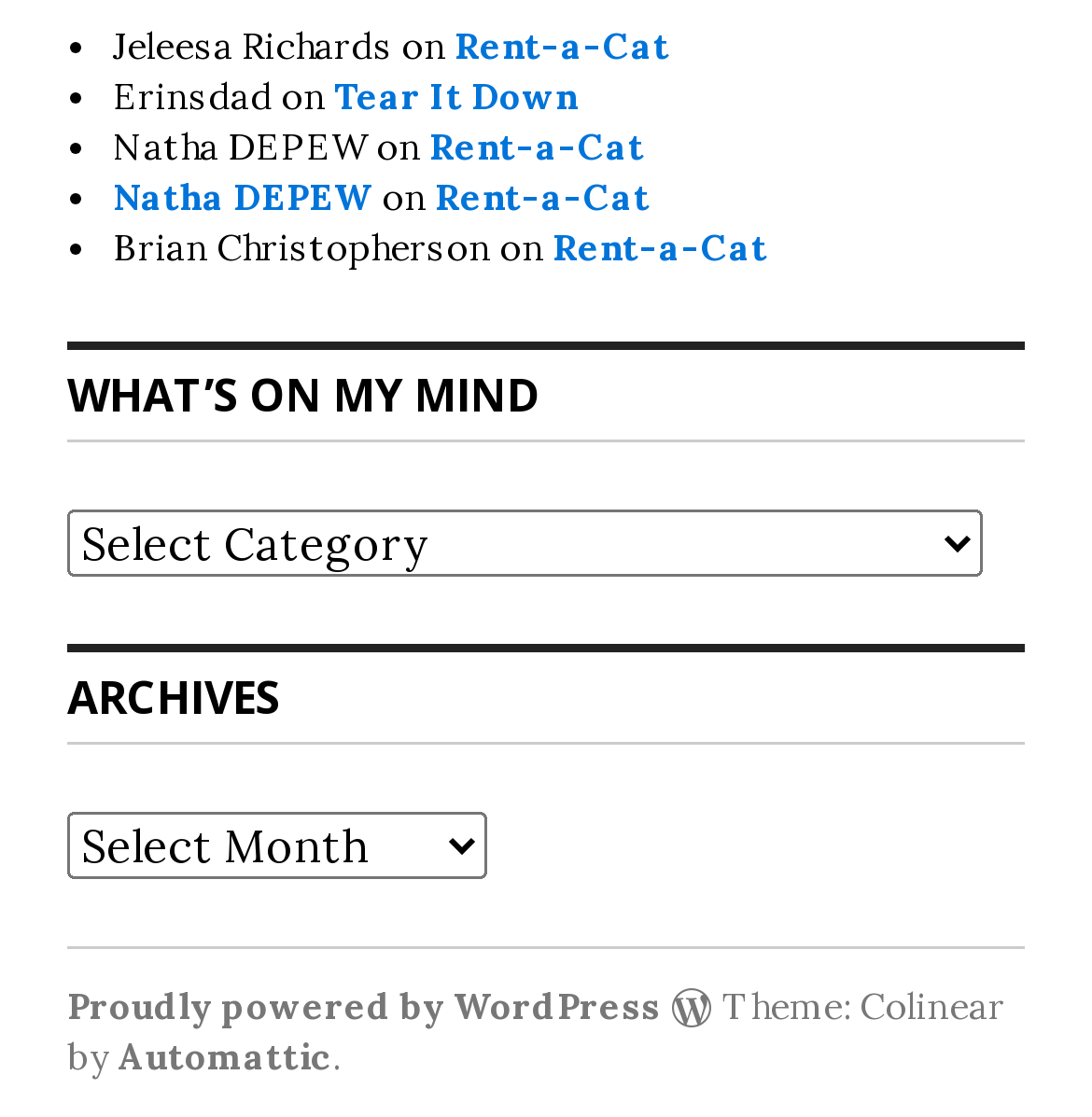Provide the bounding box coordinates for the UI element that is described by this text: "Natha DEPEW". The coordinates should be in the form of four float numbers between 0 and 1: [left, top, right, bottom].

[0.103, 0.155, 0.342, 0.197]